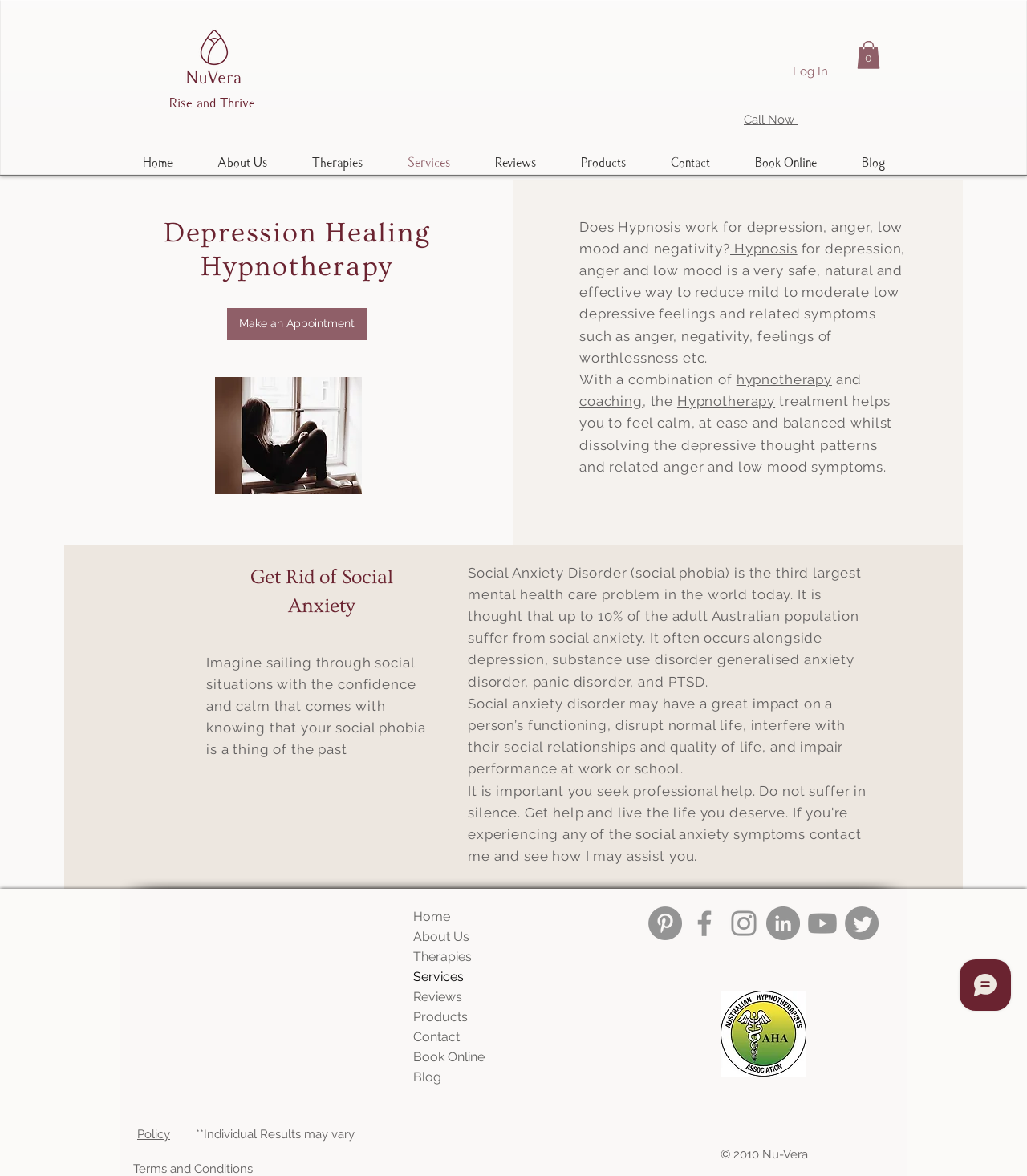Determine the bounding box coordinates of the clickable region to carry out the instruction: "Visit the Facebook page".

[0.67, 0.771, 0.702, 0.8]